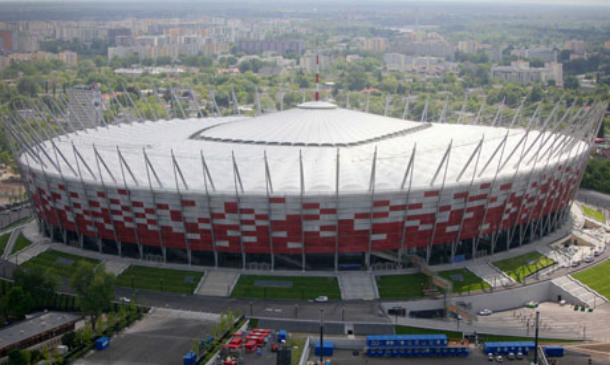What surrounds the stadium?
Please provide a comprehensive answer to the question based on the webpage screenshot.

The caption describes the stadium as being 'surrounded by lush green grass and modern infrastructure', which implies that the stadium is situated in a well-maintained and modern environment with a focus on aesthetics and functionality.